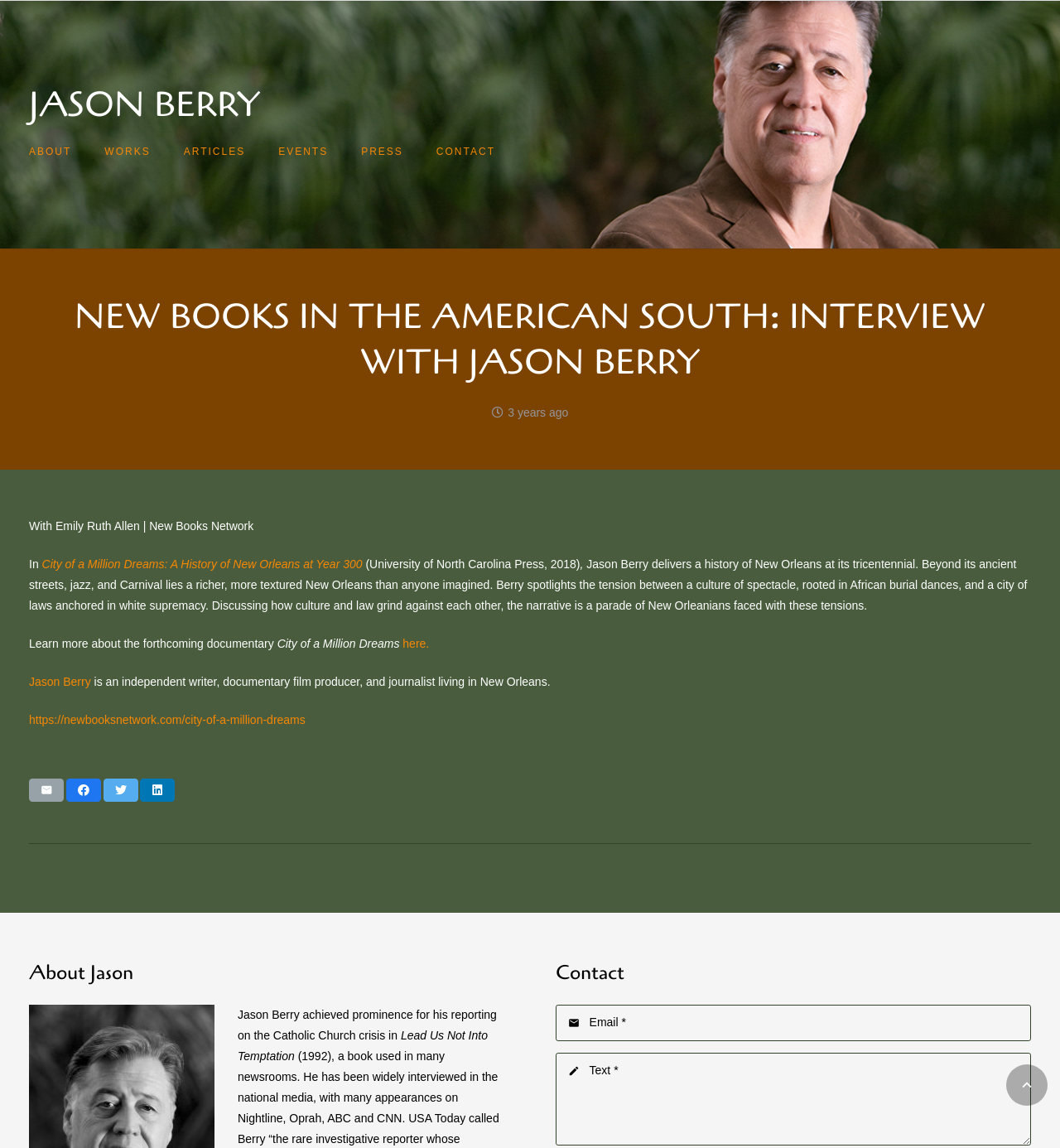Give a one-word or phrase response to the following question: What is the purpose of the 'Contact' section?

To send email or message